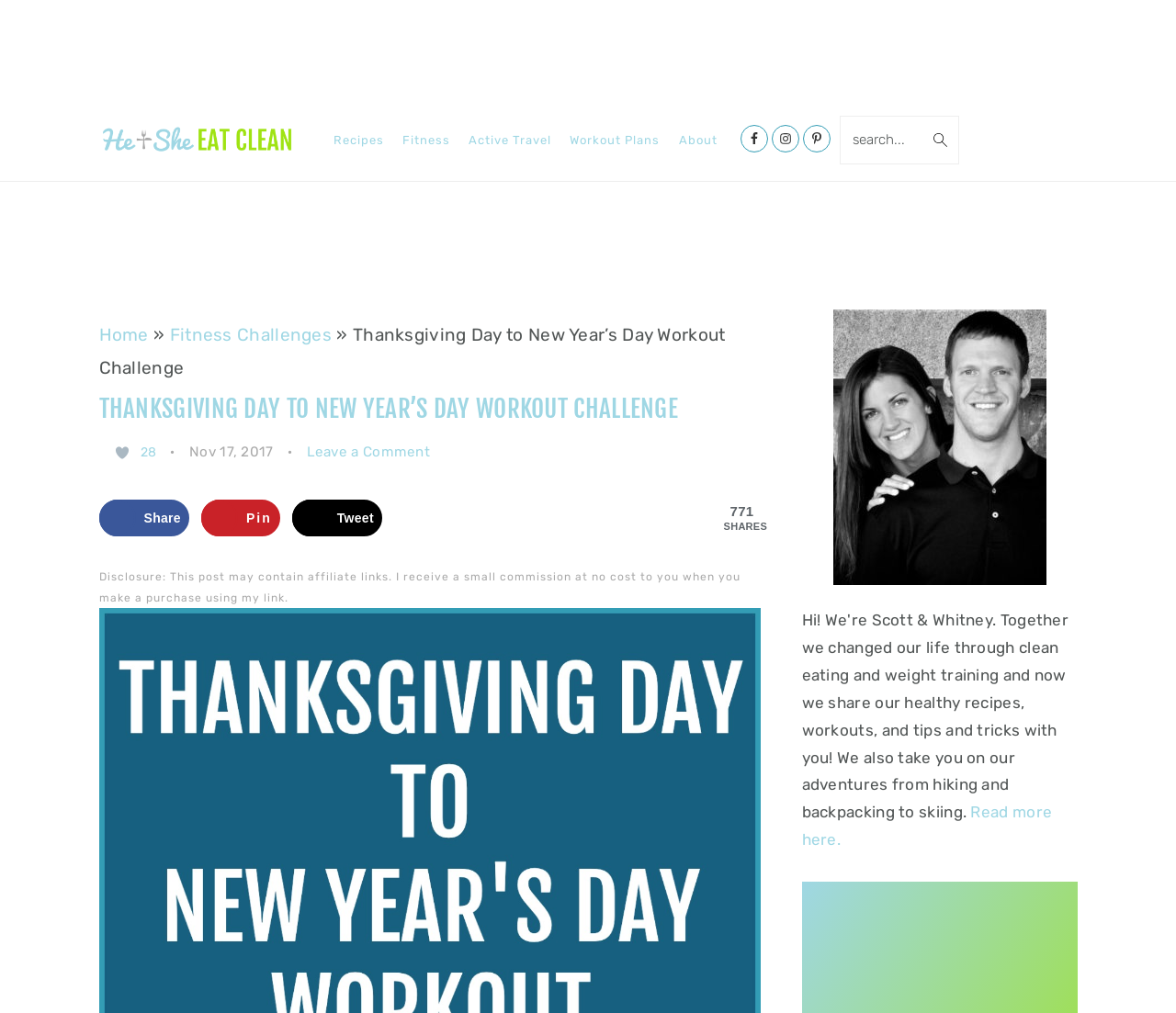Determine the bounding box coordinates in the format (top-left x, top-left y, bottom-right x, bottom-right y). Ensure all values are floating point numbers between 0 and 1. Identify the bounding box of the UI element described by: parent_node: search... name="s" placeholder="search..."

[0.714, 0.114, 0.816, 0.162]